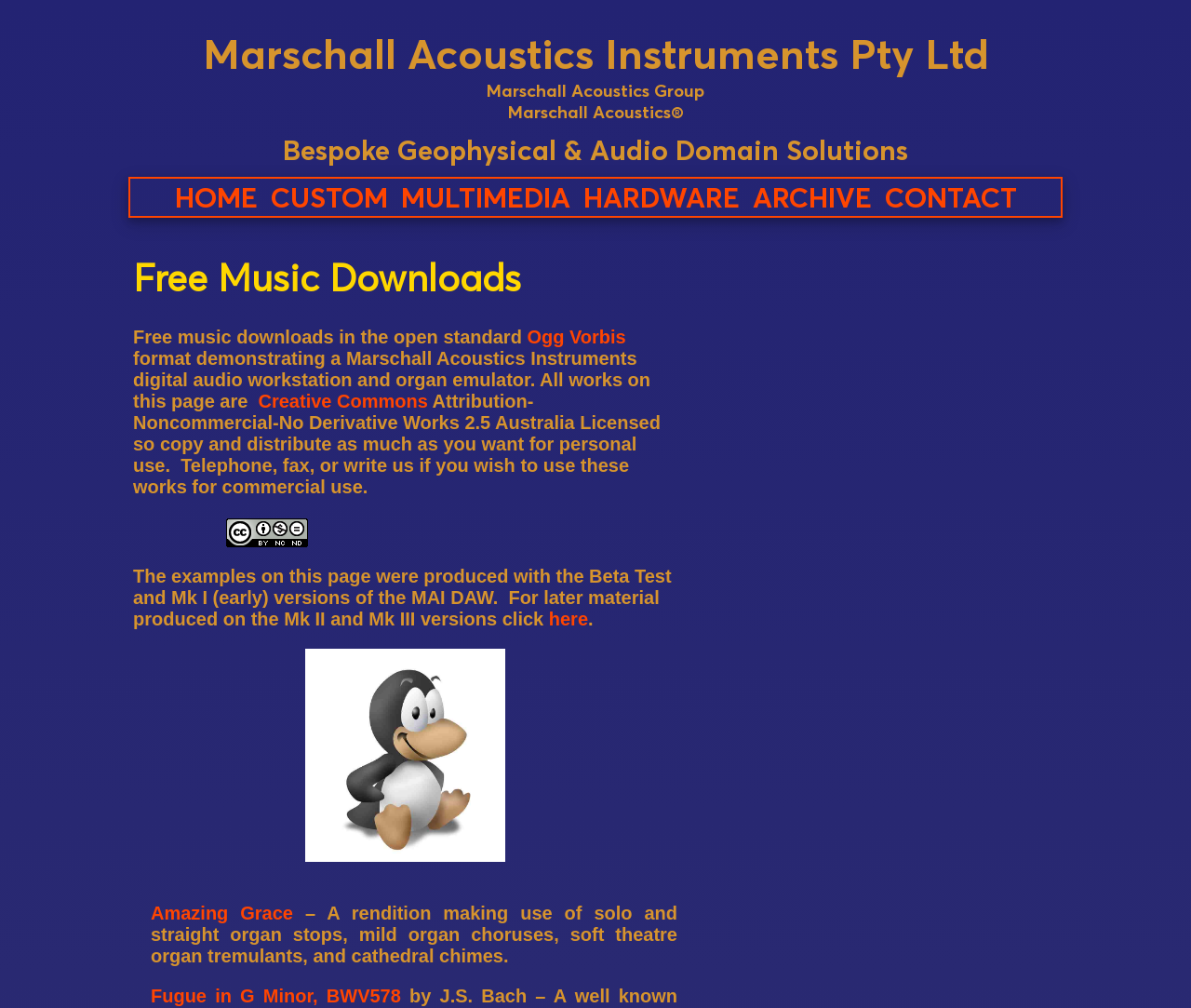From the webpage screenshot, predict the bounding box of the UI element that matches this description: "Ogg Vorbis".

[0.443, 0.324, 0.526, 0.344]